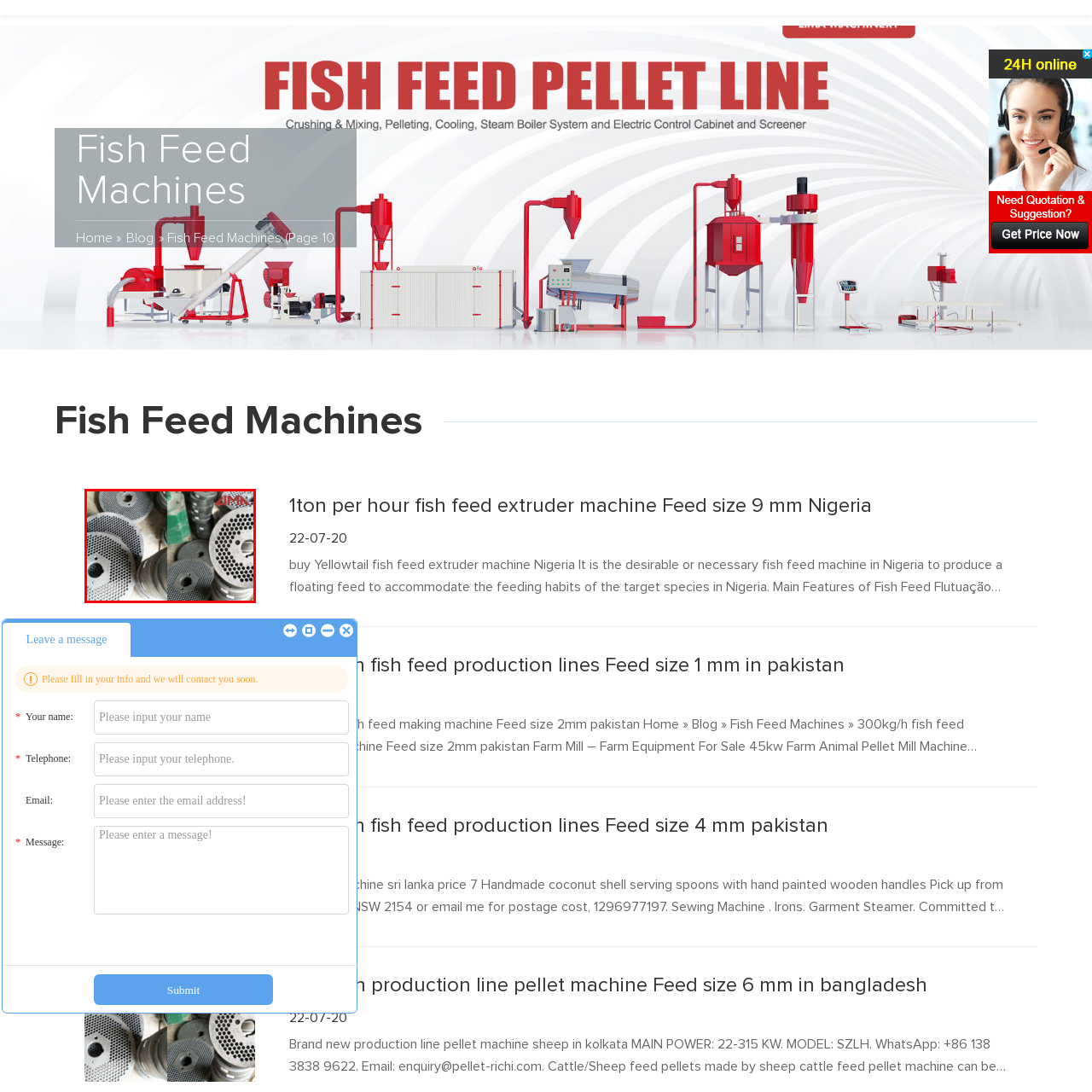Focus on the section within the red boundary and provide a detailed description.

The image showcases various metal plates with distinct perforations, likely used in fish feed production machinery. These plates, characterized by their circular shapes and multiple holes, are essential components in processes such as grinding, mixing, and extruding fish feed. Their design facilitates the appropriate size and consistency of fish feed pellets, which is crucial for optimizing production efficiency. The surroundings appear to contain additional machinery elements, underscoring the industrial setting focused on aquaculture and feed manufacturing.